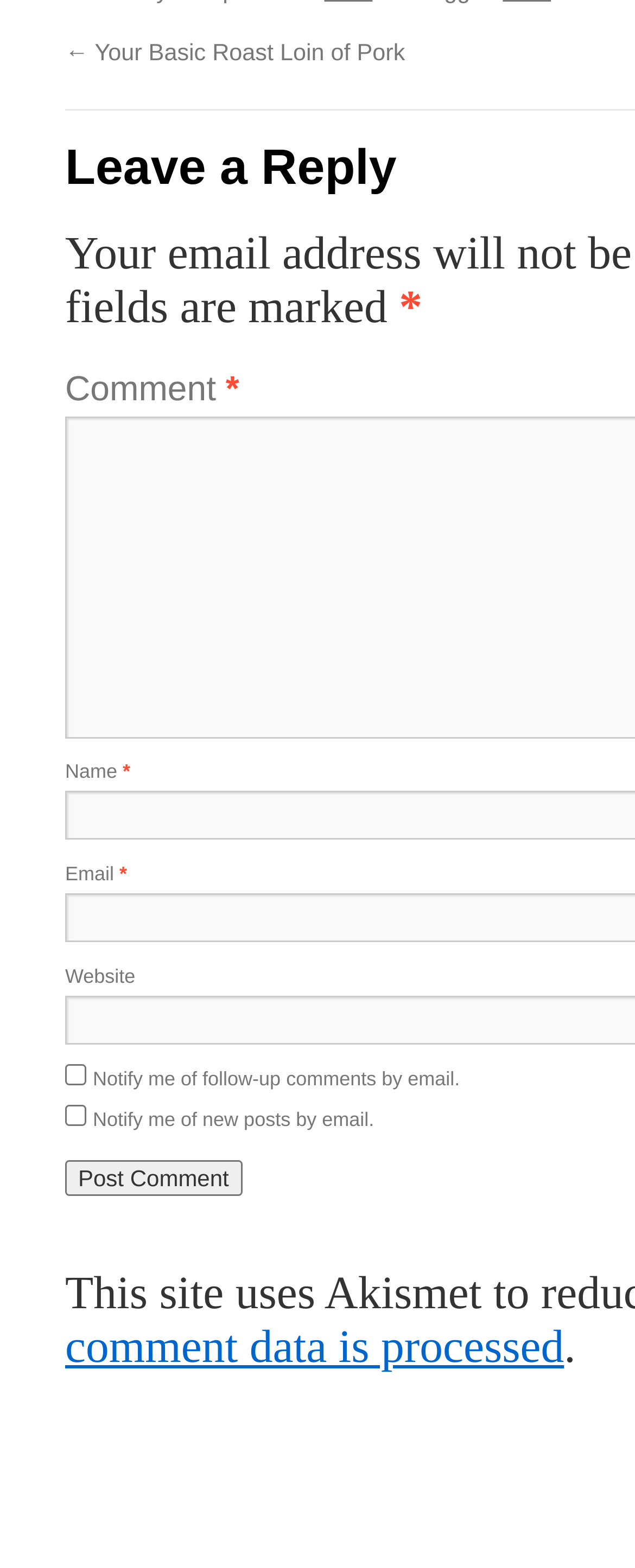Identify the bounding box coordinates for the UI element described as: "name="submit" value="Post Comment"". The coordinates should be provided as four floats between 0 and 1: [left, top, right, bottom].

[0.103, 0.78, 0.381, 0.803]